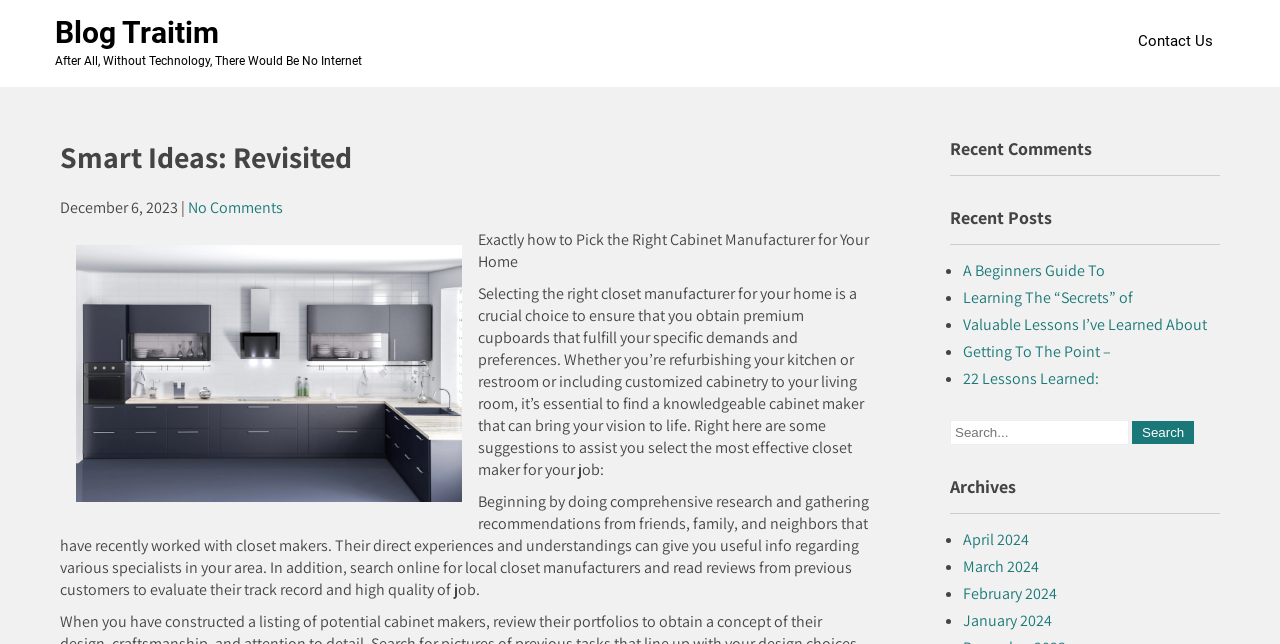What is the title of the blog?
Based on the image, give a concise answer in the form of a single word or short phrase.

Blog Traitim